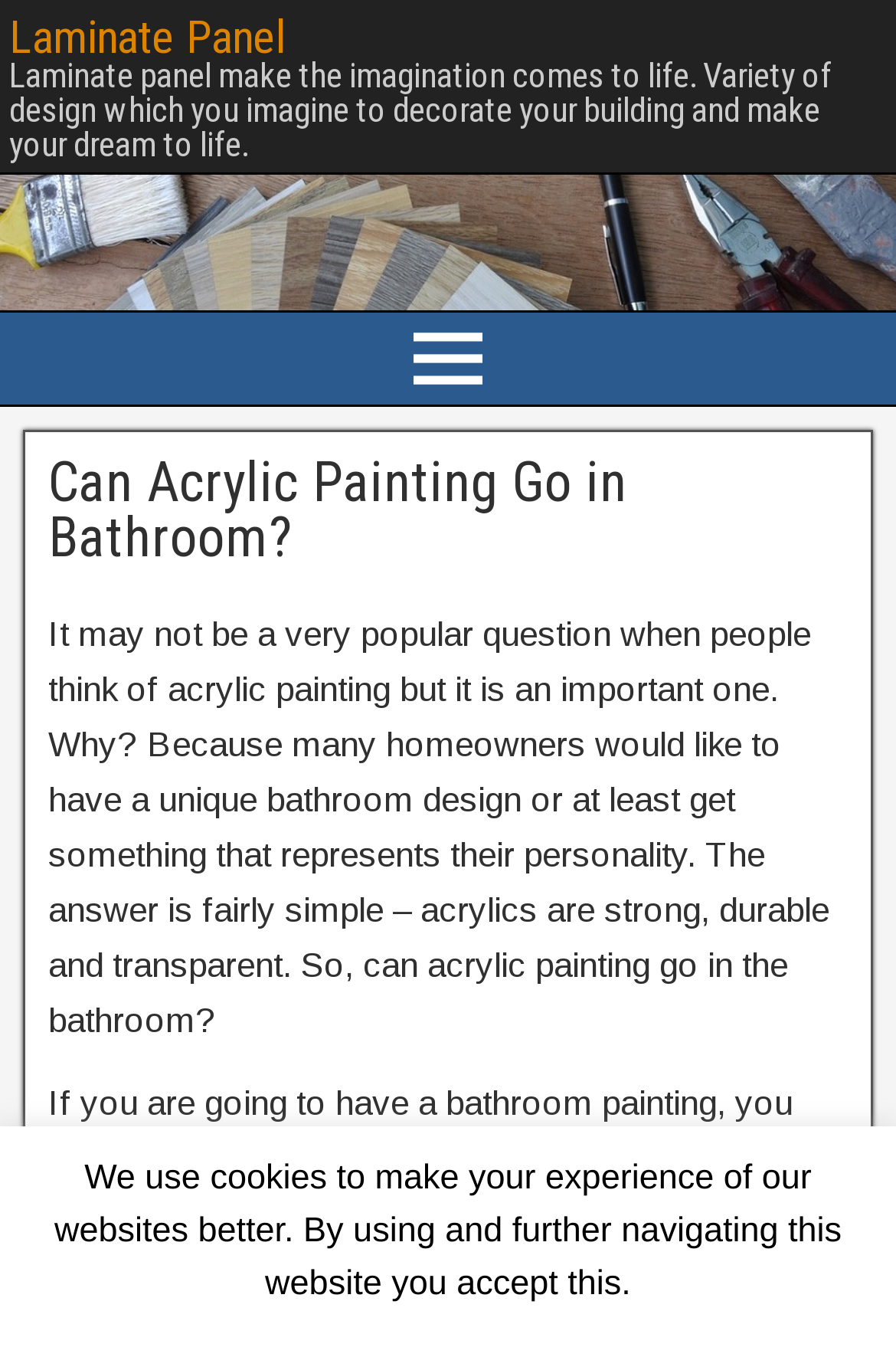What is the relation between homeowners and bathroom design?
Refer to the image and give a detailed response to the question.

According to the static text 'Why? Because many homeowners would like to have a unique bathroom design or at least get something that represents their personality.', homeowners want to have a unique bathroom design that represents their personality.